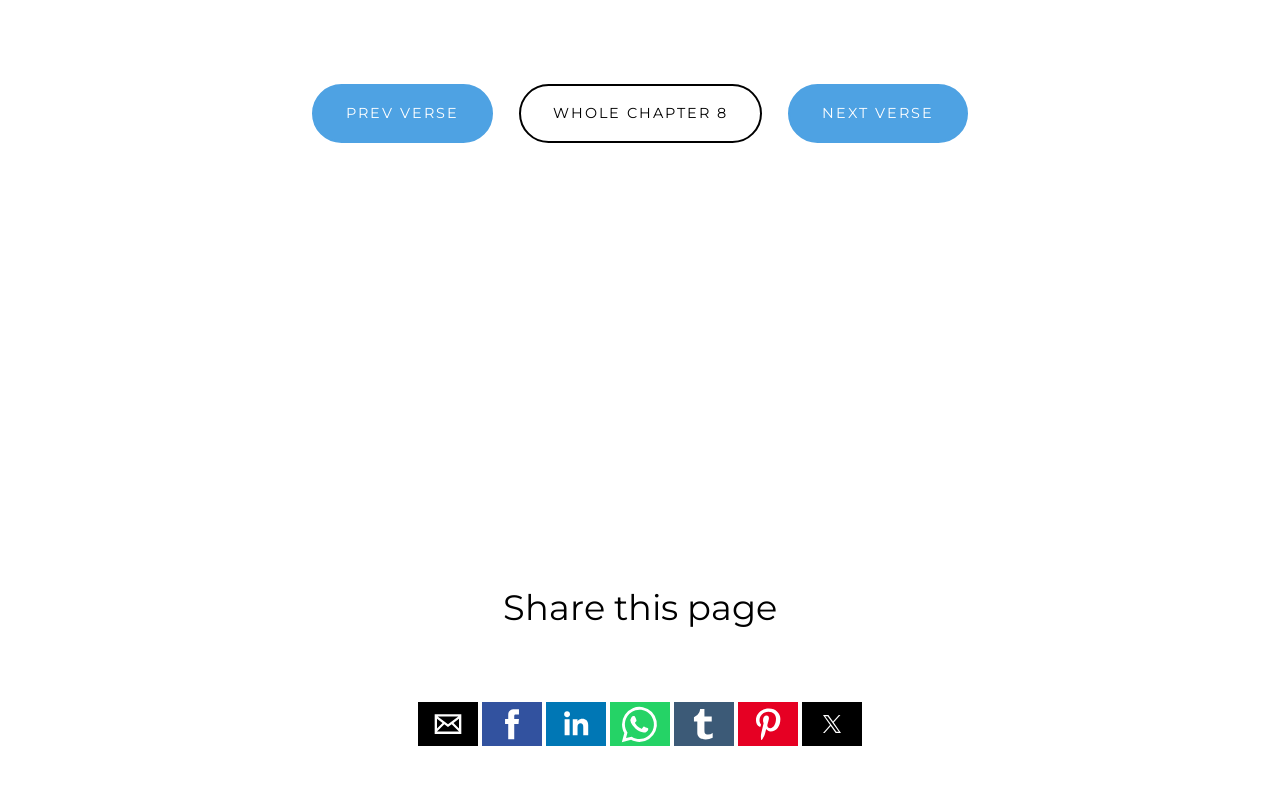Specify the bounding box coordinates of the region I need to click to perform the following instruction: "Subscribe to get regular updates". The coordinates must be four float numbers in the range of 0 to 1, i.e., [left, top, right, bottom].

None